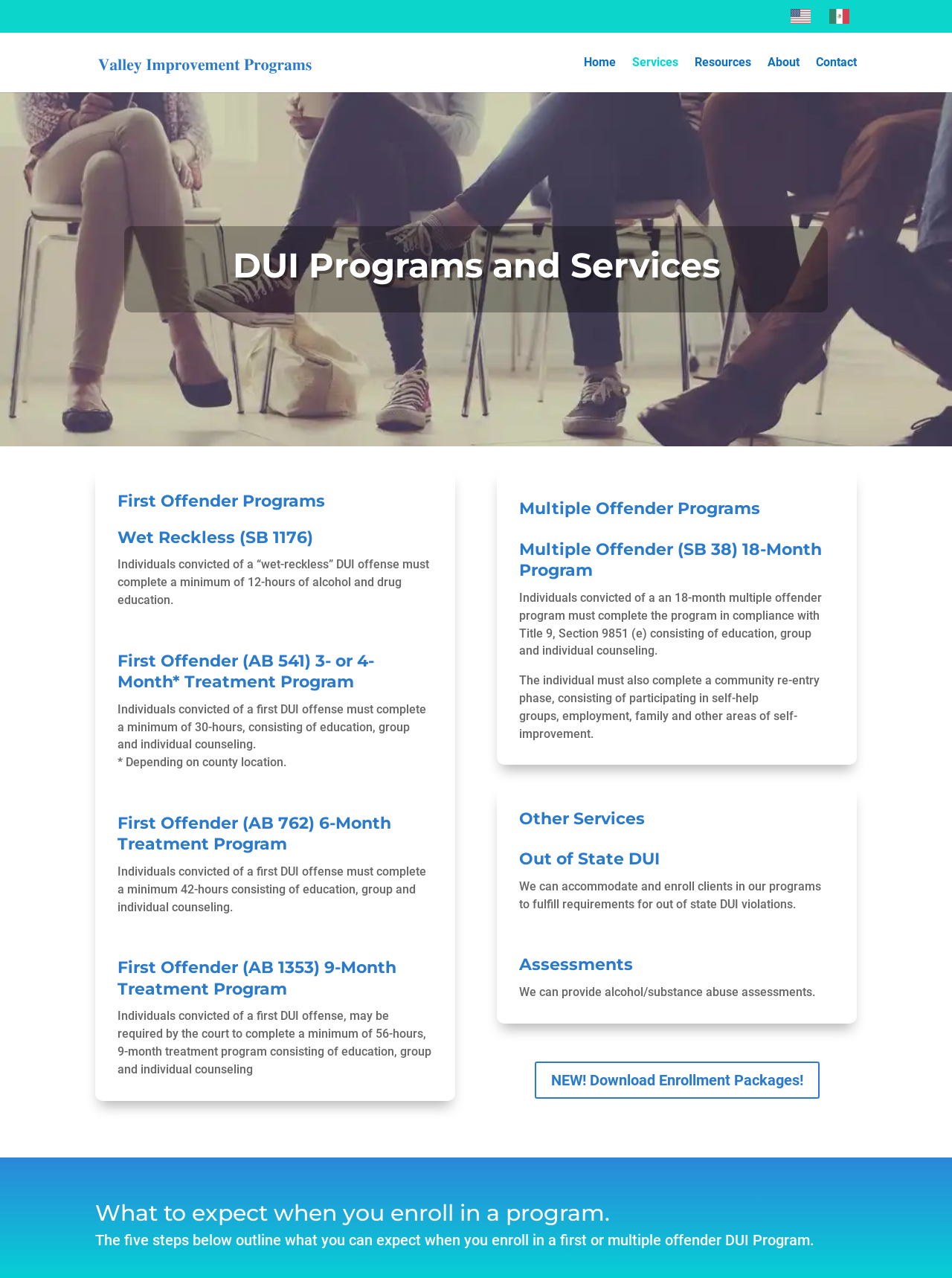How many hours of education, group, and individual counseling are required for the First Offender (AB 762) treatment program? Refer to the image and provide a one-word or short phrase answer.

42-hours